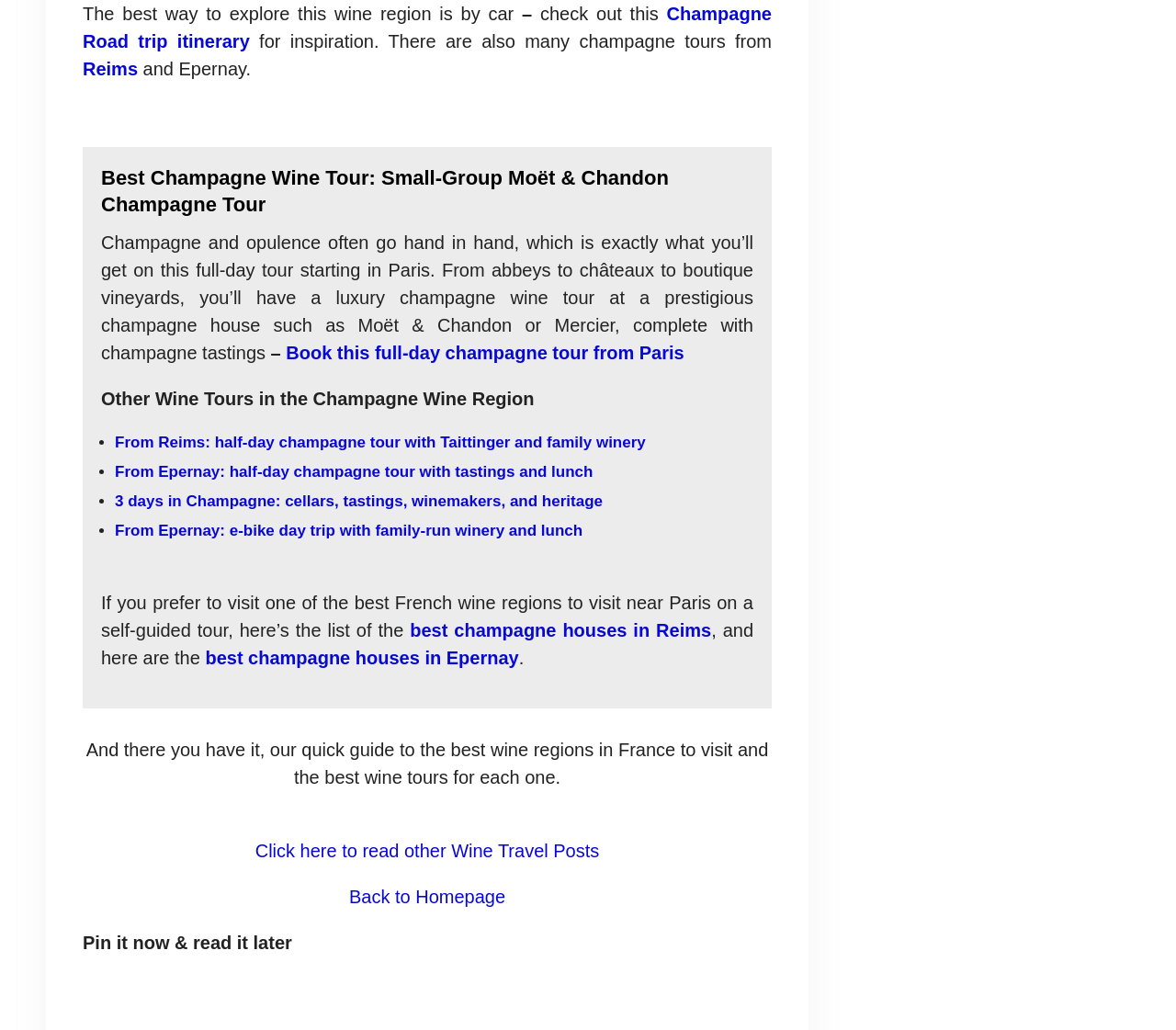Answer this question in one word or a short phrase: How many wine tours are listed in the 'Other Wine Tours in the Champagne Wine Region' section?

4